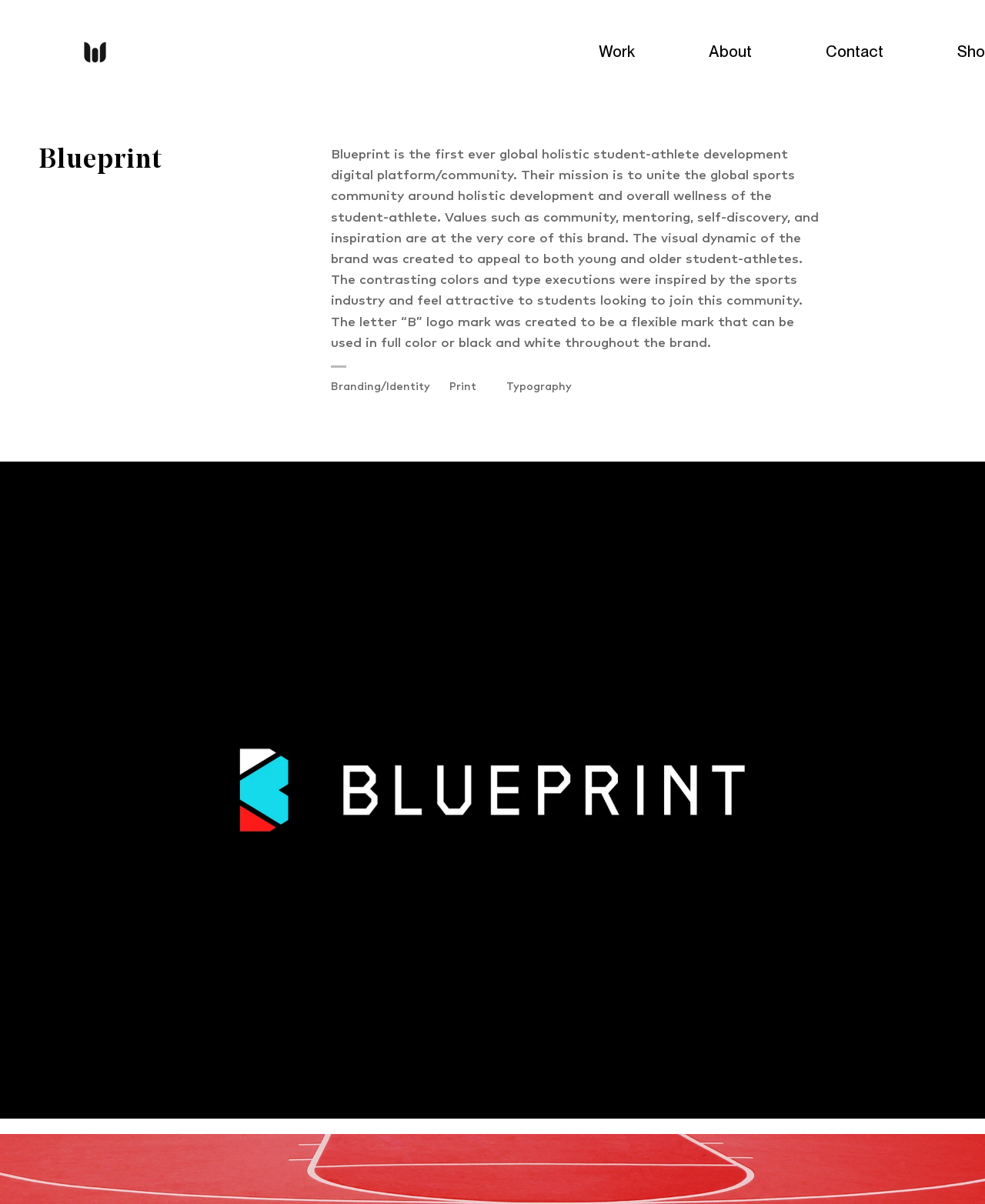What is the purpose of the brand?
Please give a detailed and elaborate explanation in response to the question.

I read the StaticText element that describes the brand's mission, which is to unite the global sports community around holistic development and overall wellness of the student-athlete, and determined that the purpose of the brand is holistic student-athlete development.